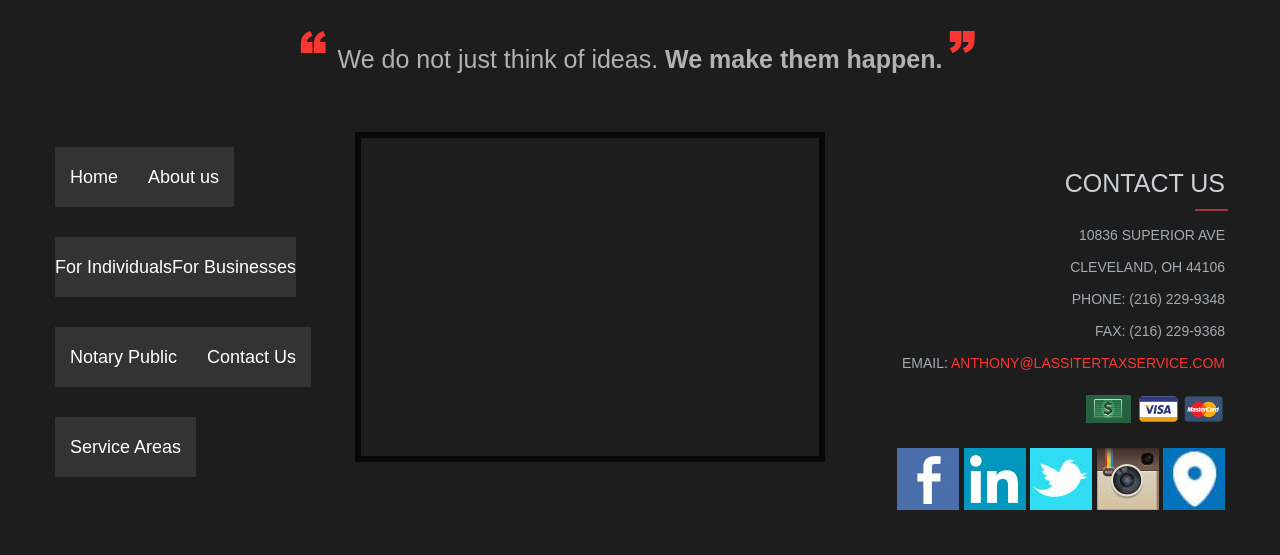Given the element description, predict the bounding box coordinates in the format (top-left x, top-left y, bottom-right x, bottom-right y), using floating point numbers between 0 and 1: anthony@lassitertaxservice.com

[0.743, 0.639, 0.957, 0.668]